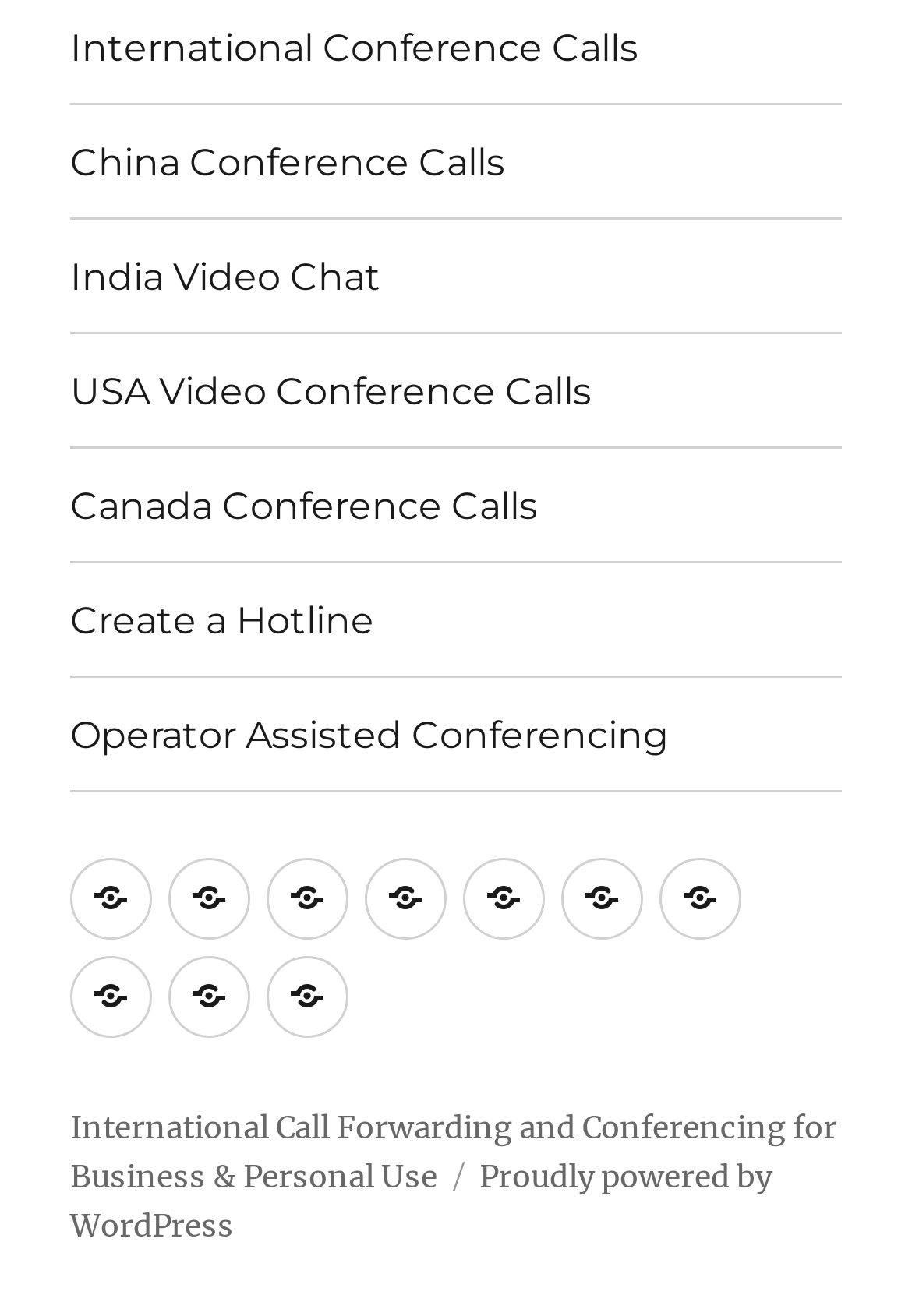Please find the bounding box coordinates of the element that you should click to achieve the following instruction: "Check Operator Assisted Conferencing". The coordinates should be presented as four float numbers between 0 and 1: [left, top, right, bottom].

[0.292, 0.727, 0.382, 0.789]